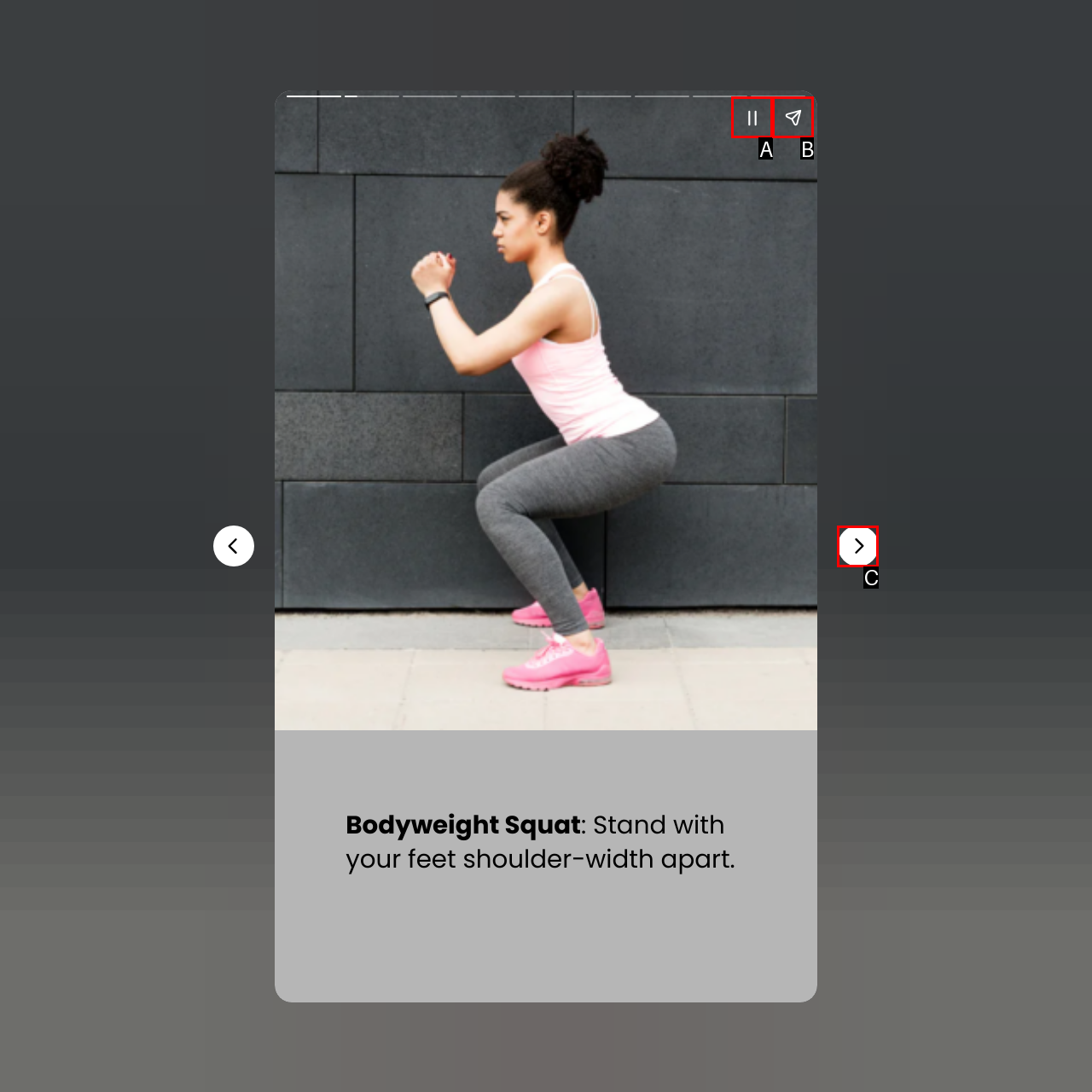Select the HTML element that corresponds to the description: aria-label="Next page". Answer with the letter of the matching option directly from the choices given.

C